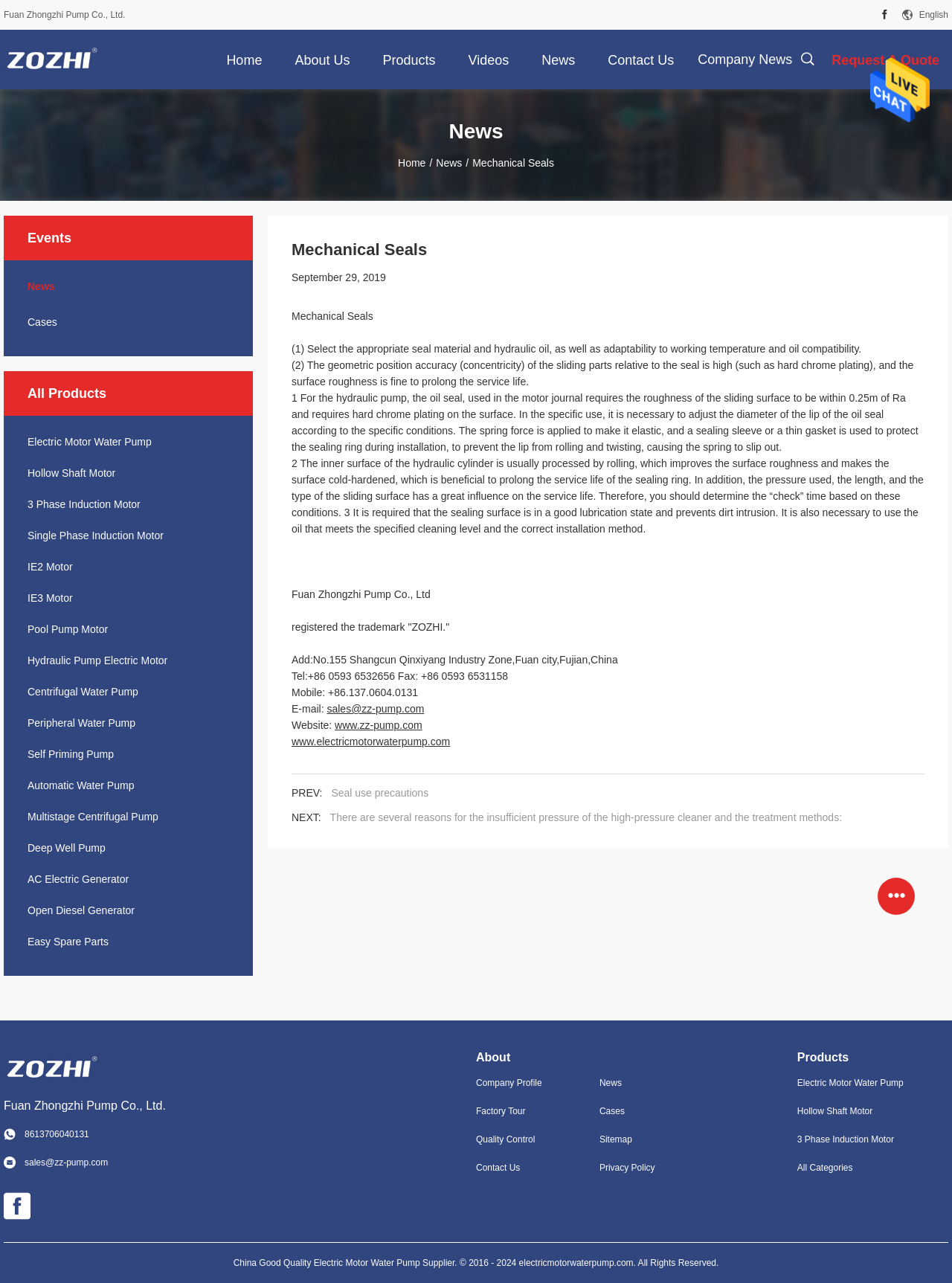Refer to the image and provide an in-depth answer to the question: 
What is the contact email address?

The contact email address can be found at the bottom of the webpage, where it is written as 'sales@zz-pump.com'.